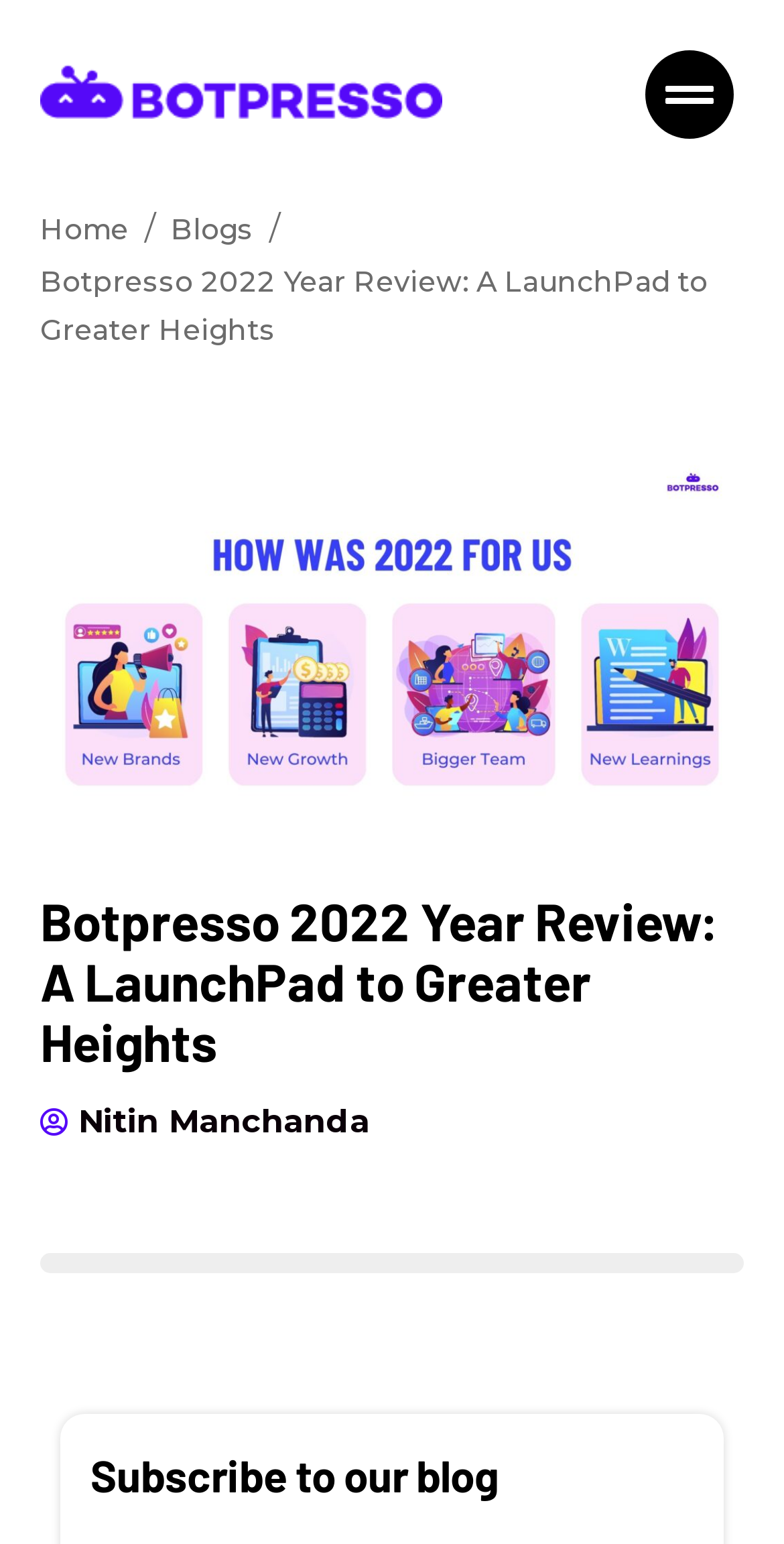From the webpage screenshot, predict the bounding box of the UI element that matches this description: "Nitin Manchanda".

[0.051, 0.708, 0.472, 0.746]